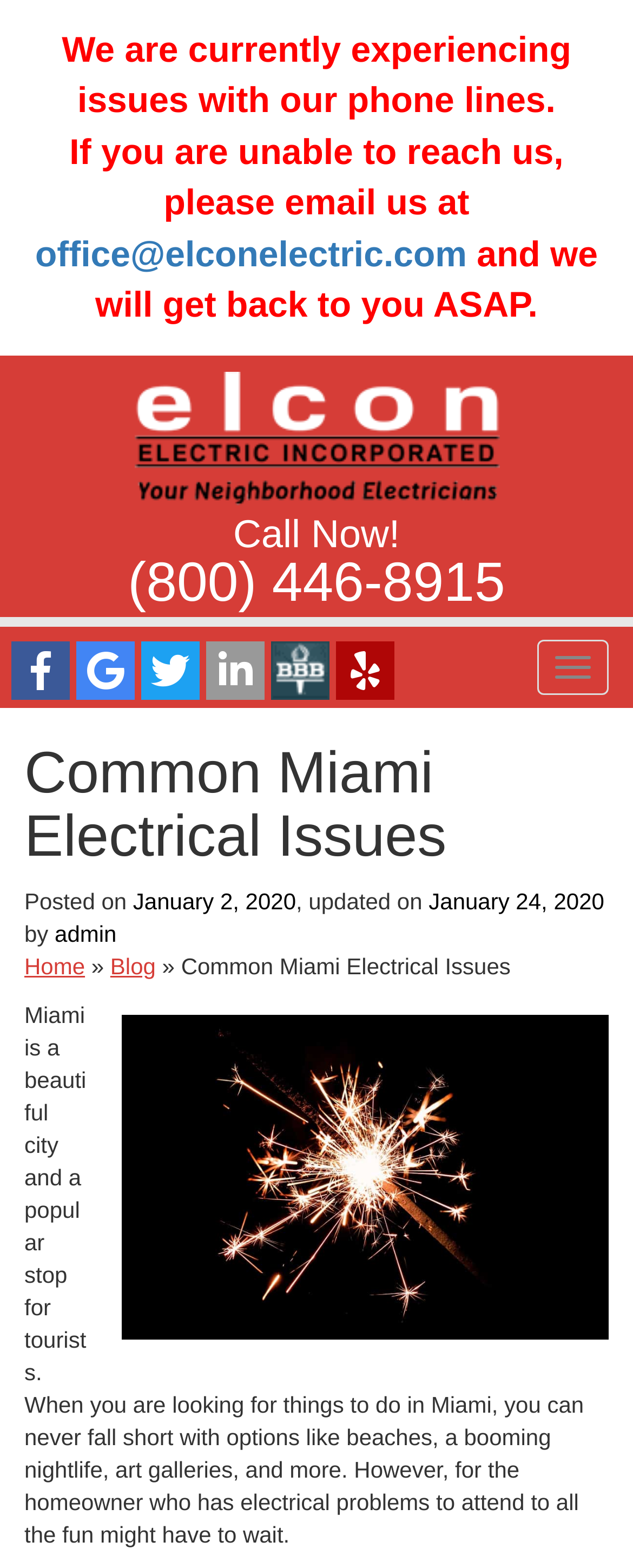Please find the bounding box coordinates in the format (top-left x, top-left y, bottom-right x, bottom-right y) for the given element description. Ensure the coordinates are floating point numbers between 0 and 1. Description: alt="De Glosol"

None